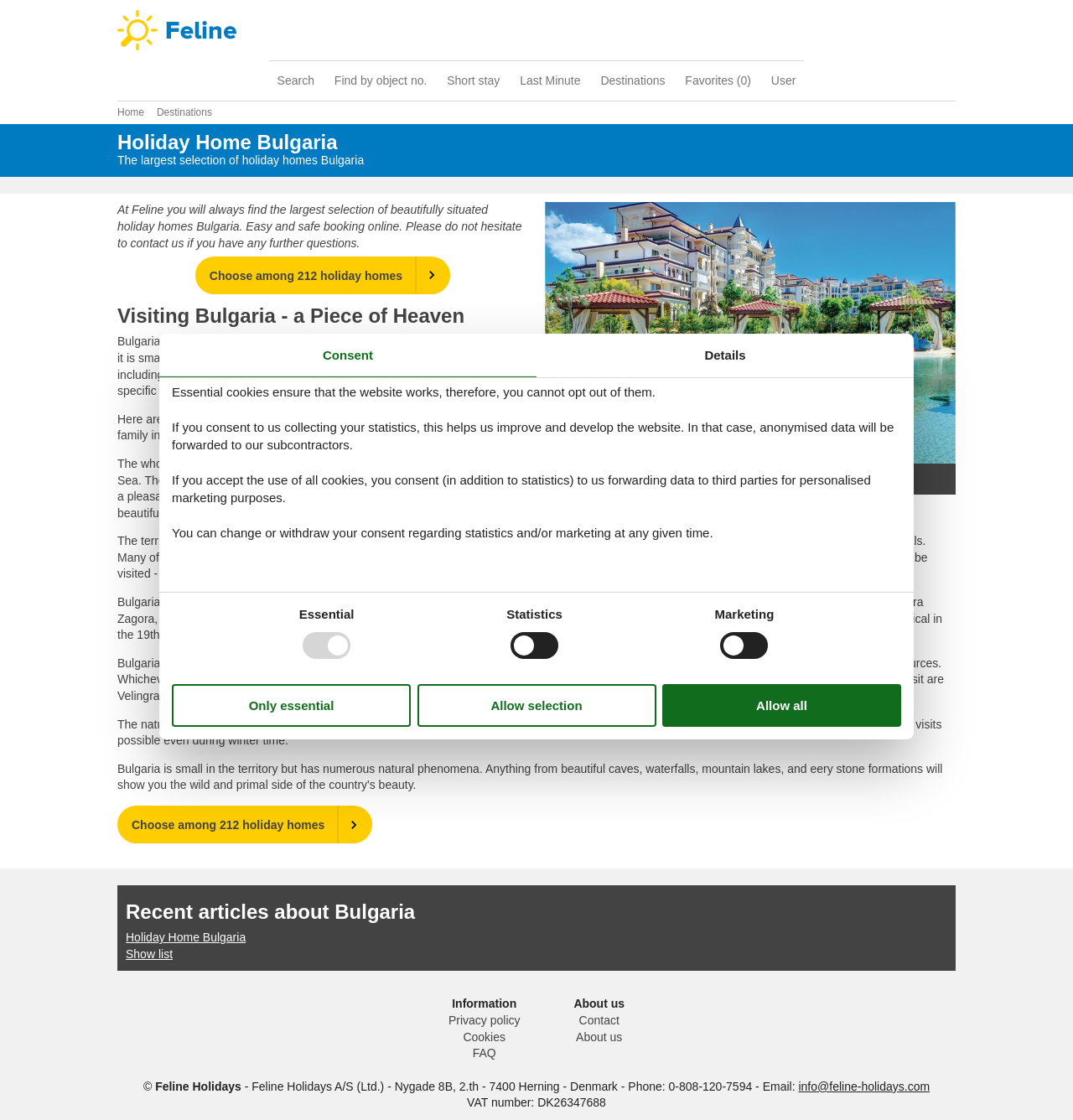Find and specify the bounding box coordinates that correspond to the clickable region for the instruction: "Request a quote".

None